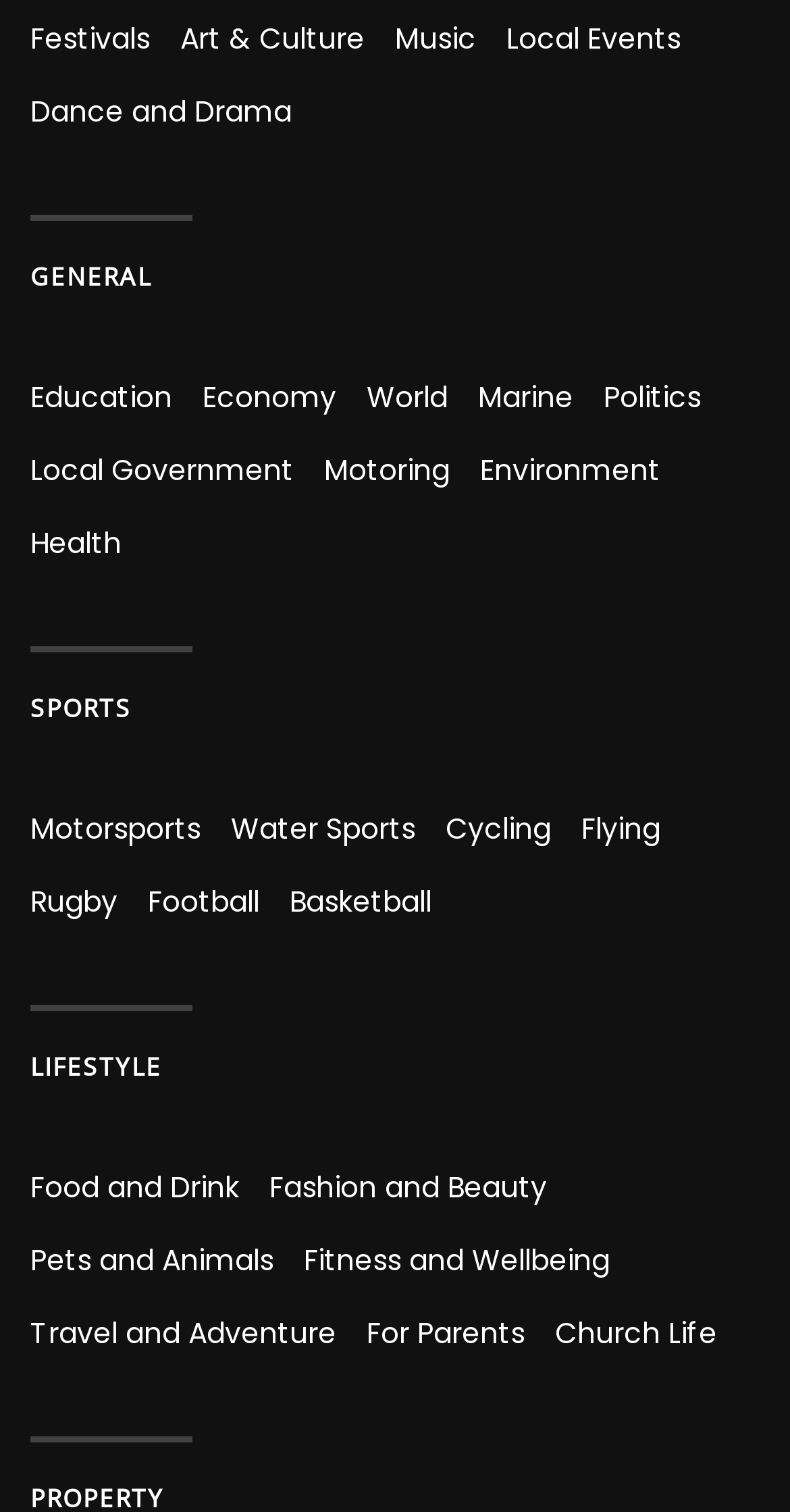What is the first category under GENERAL?
Provide an in-depth and detailed explanation in response to the question.

I looked at the links under the 'GENERAL' heading and found that the first one is 'GENERAL'.